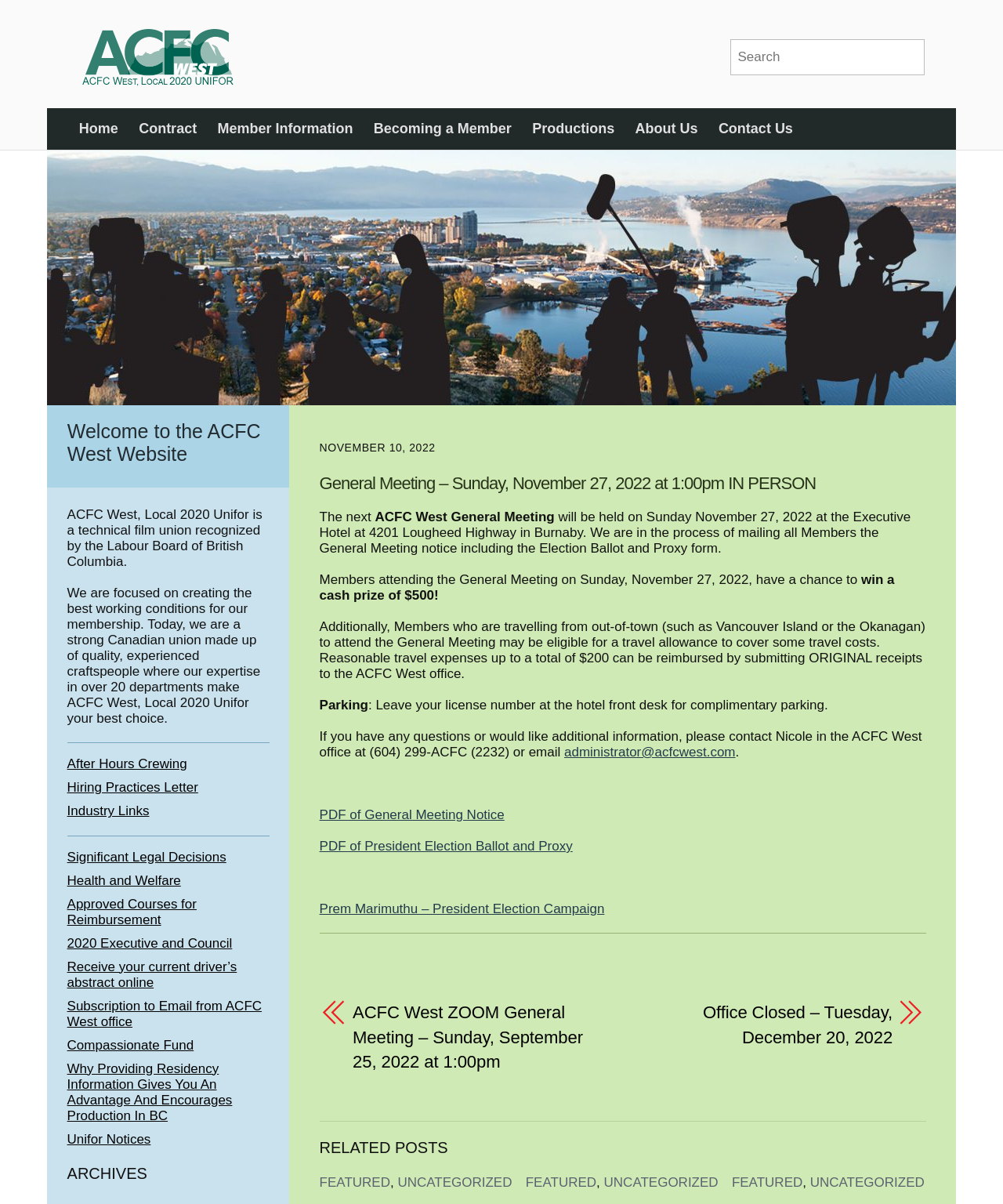Answer the question below in one word or phrase:
What is the location of the General Meeting?

Executive Hotel at 4201 Lougheed Highway in Burnaby